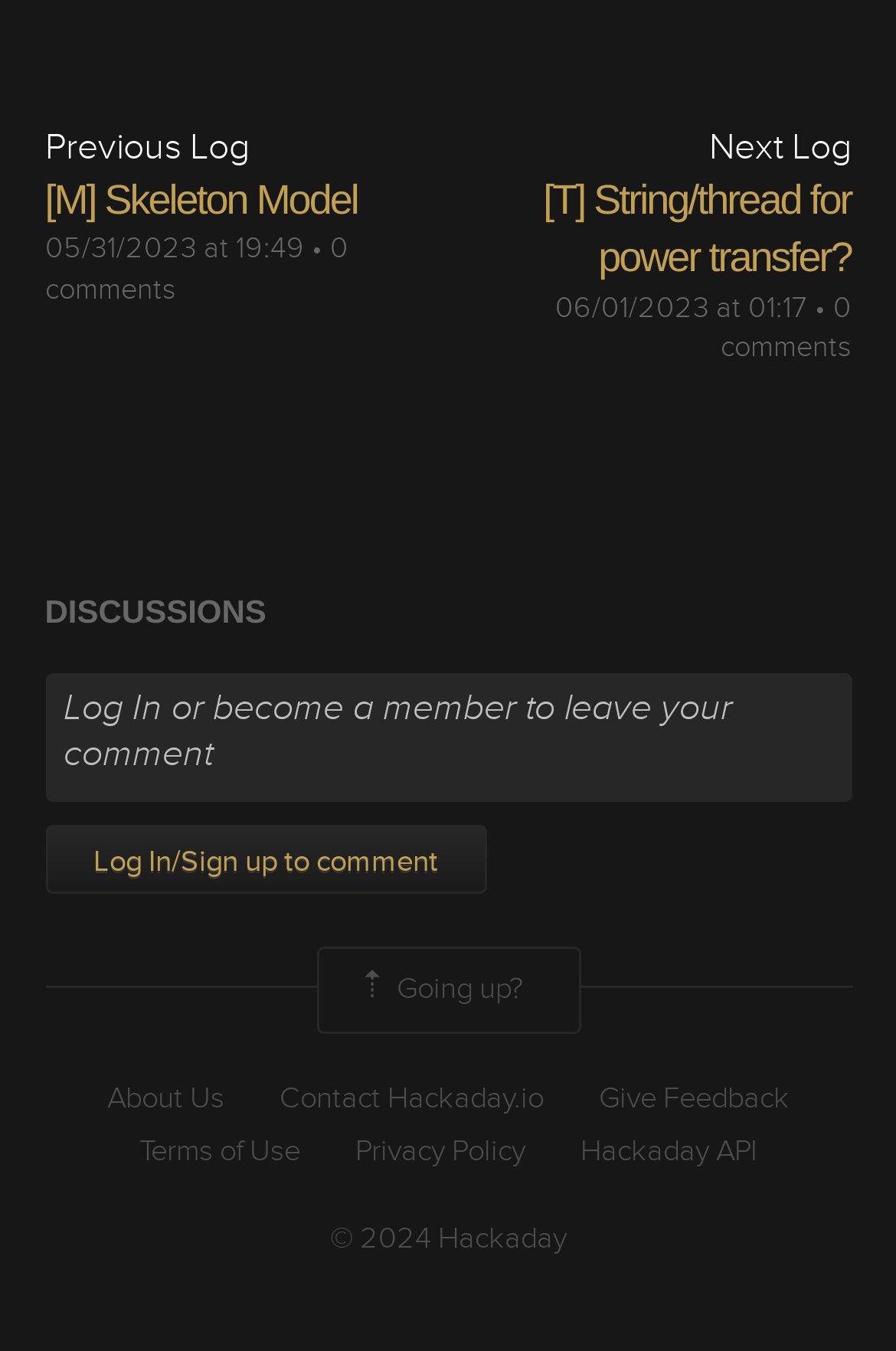What is the name of the website?
Look at the image and respond with a one-word or short-phrase answer.

Hackaday